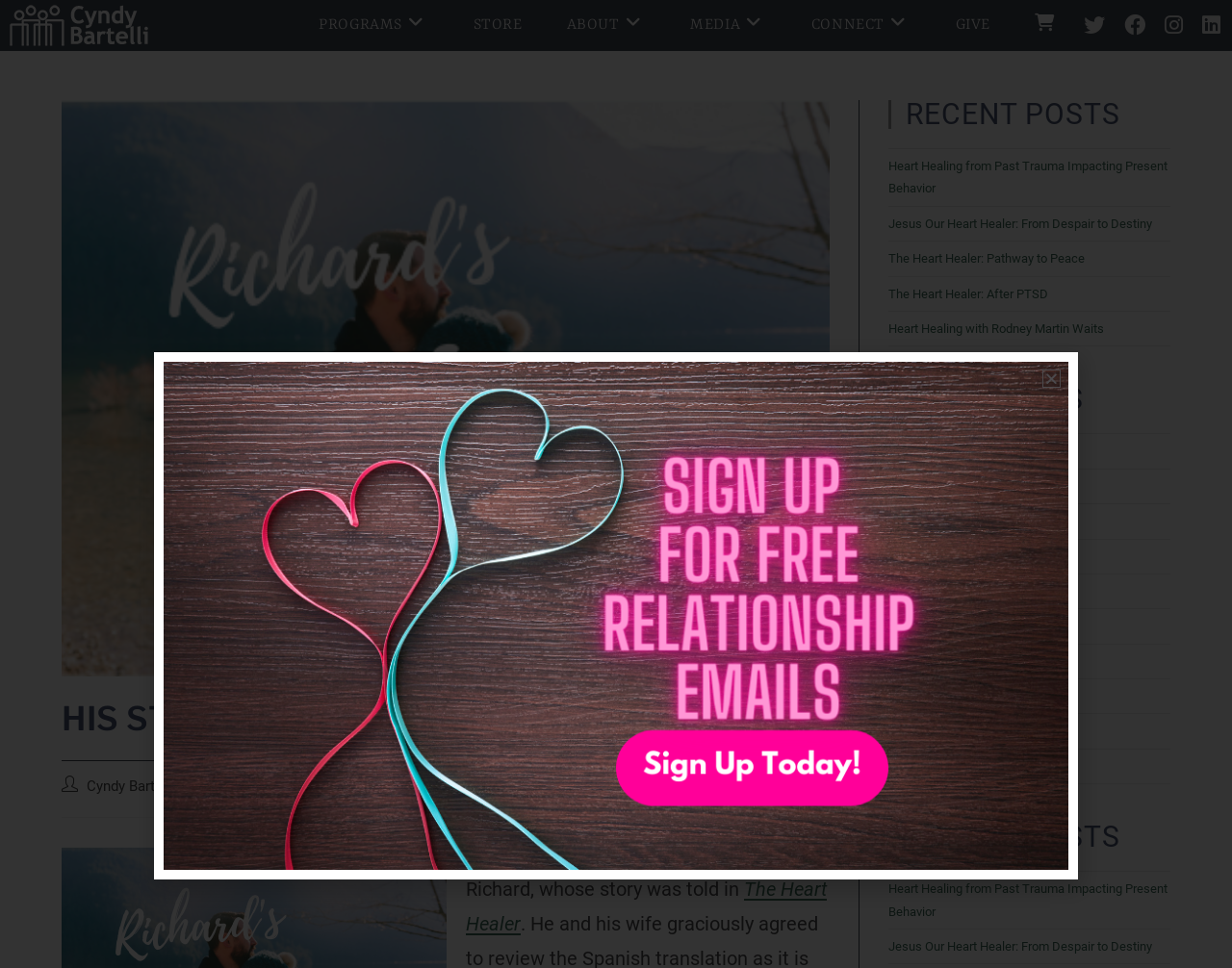Please identify the bounding box coordinates of the element that needs to be clicked to execute the following command: "Visit the 'STORE' page". Provide the bounding box using four float numbers between 0 and 1, formatted as [left, top, right, bottom].

[0.366, 0.0, 0.442, 0.053]